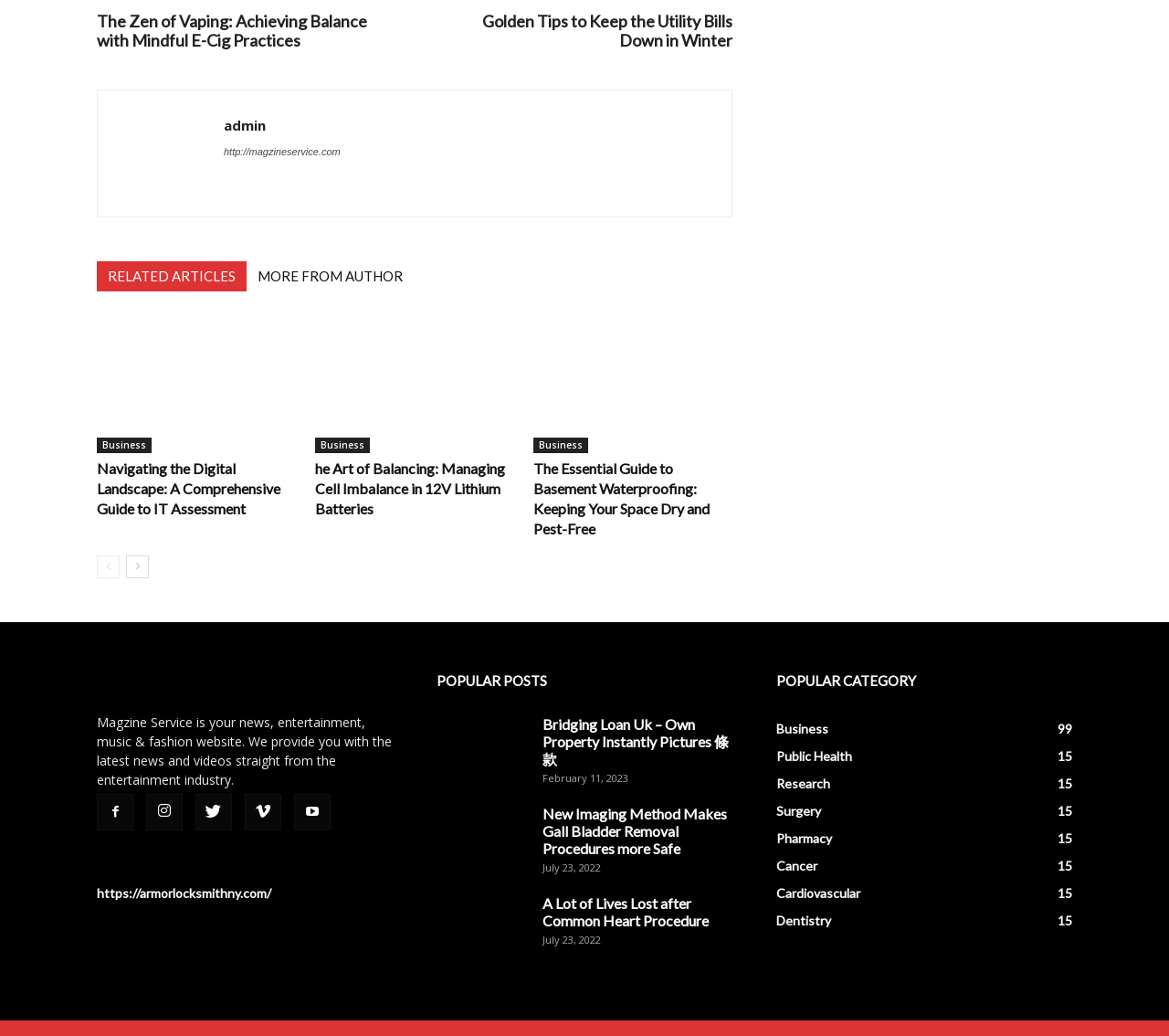Locate the bounding box coordinates of the item that should be clicked to fulfill the instruction: "Click on the link to learn about Bridging Loan Uk".

[0.373, 0.691, 0.452, 0.752]